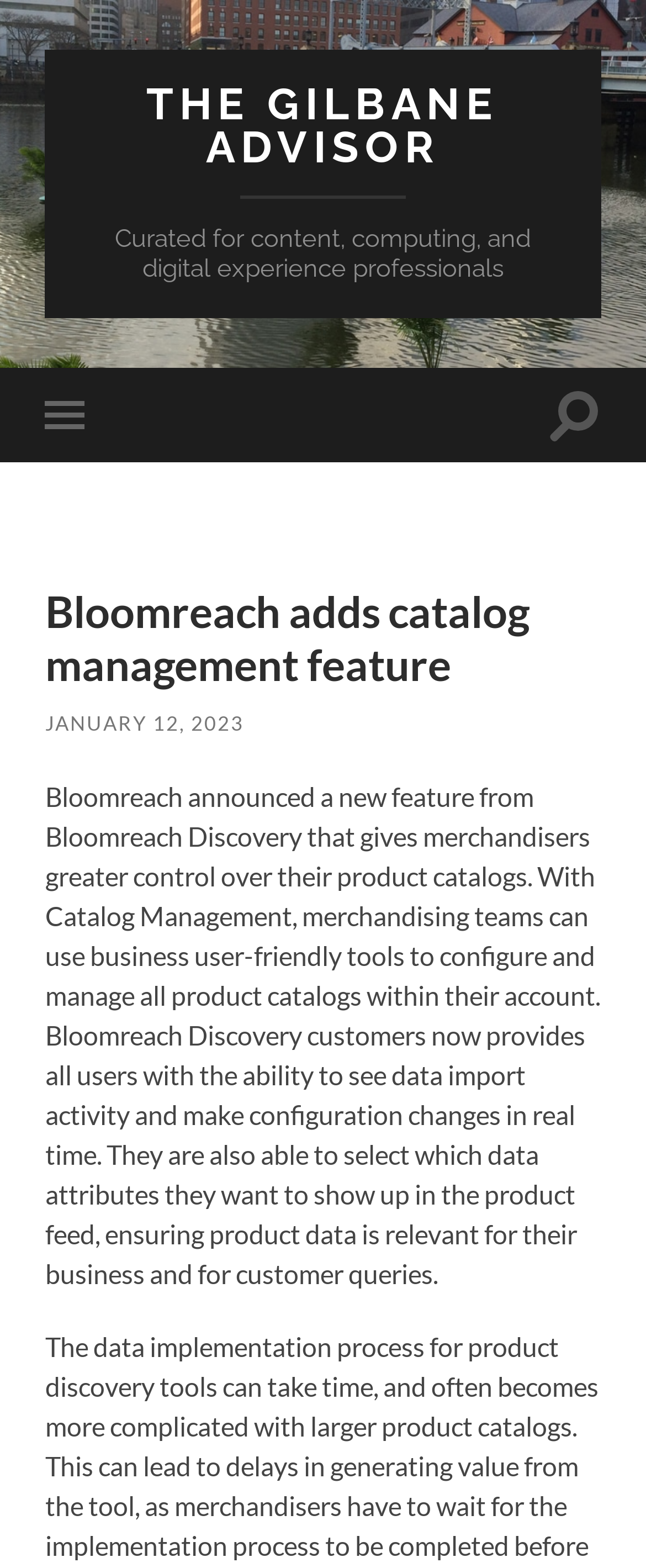Please extract the title of the webpage.

Bloomreach adds catalog management feature